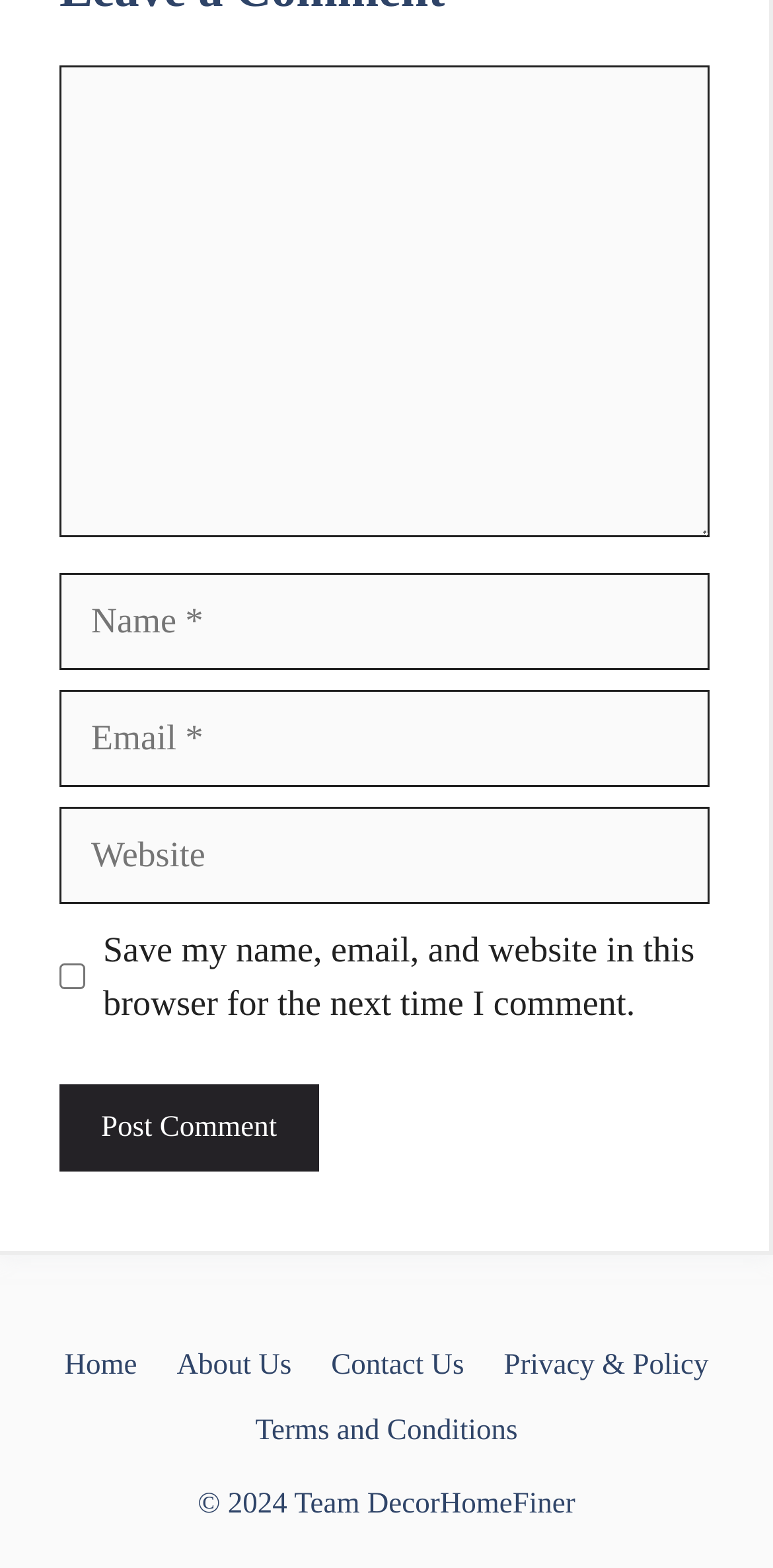What is the purpose of the checkbox?
Refer to the image and provide a concise answer in one word or phrase.

Save comment info